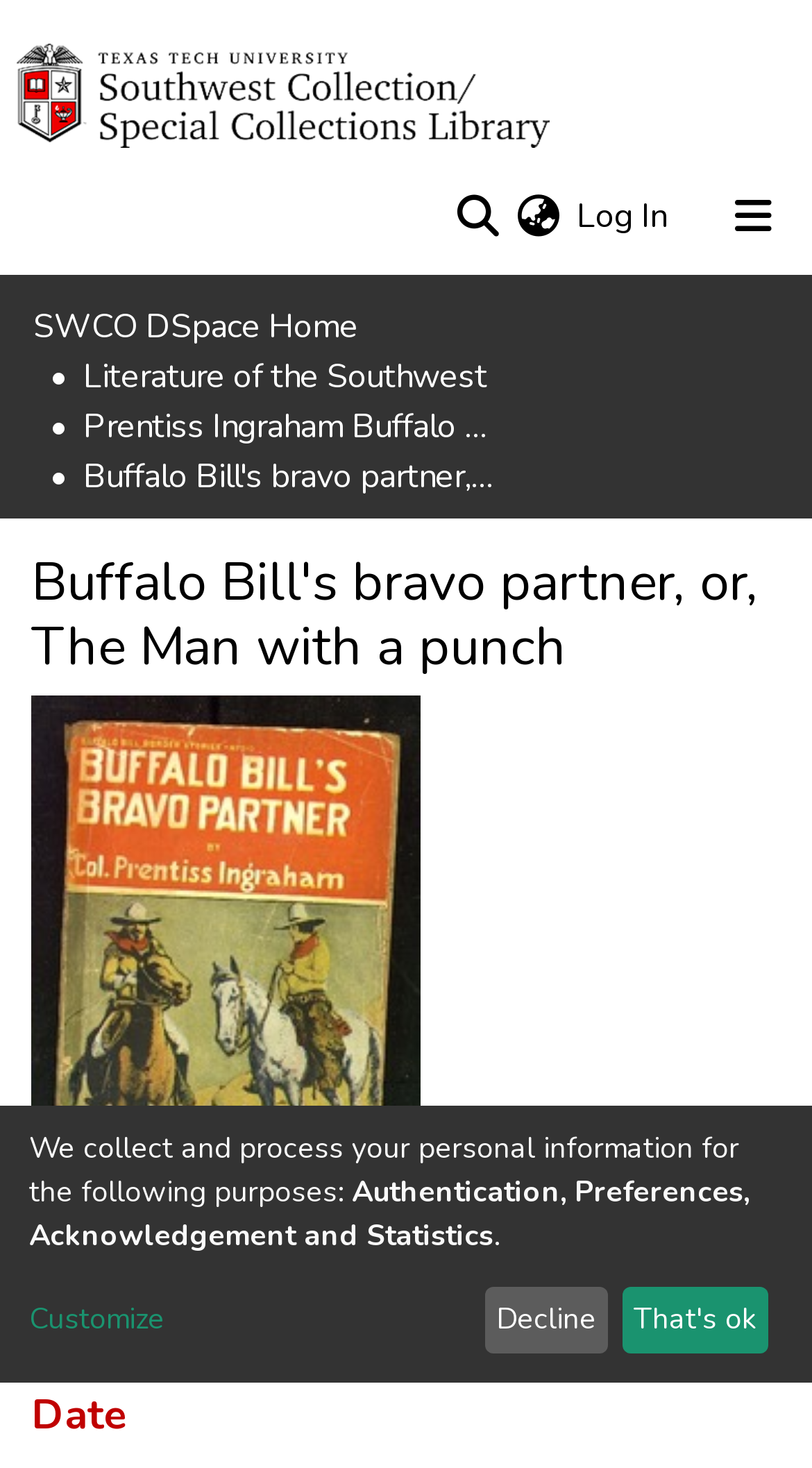Provide the bounding box coordinates of the area you need to click to execute the following instruction: "Switch language".

[0.631, 0.13, 0.695, 0.165]